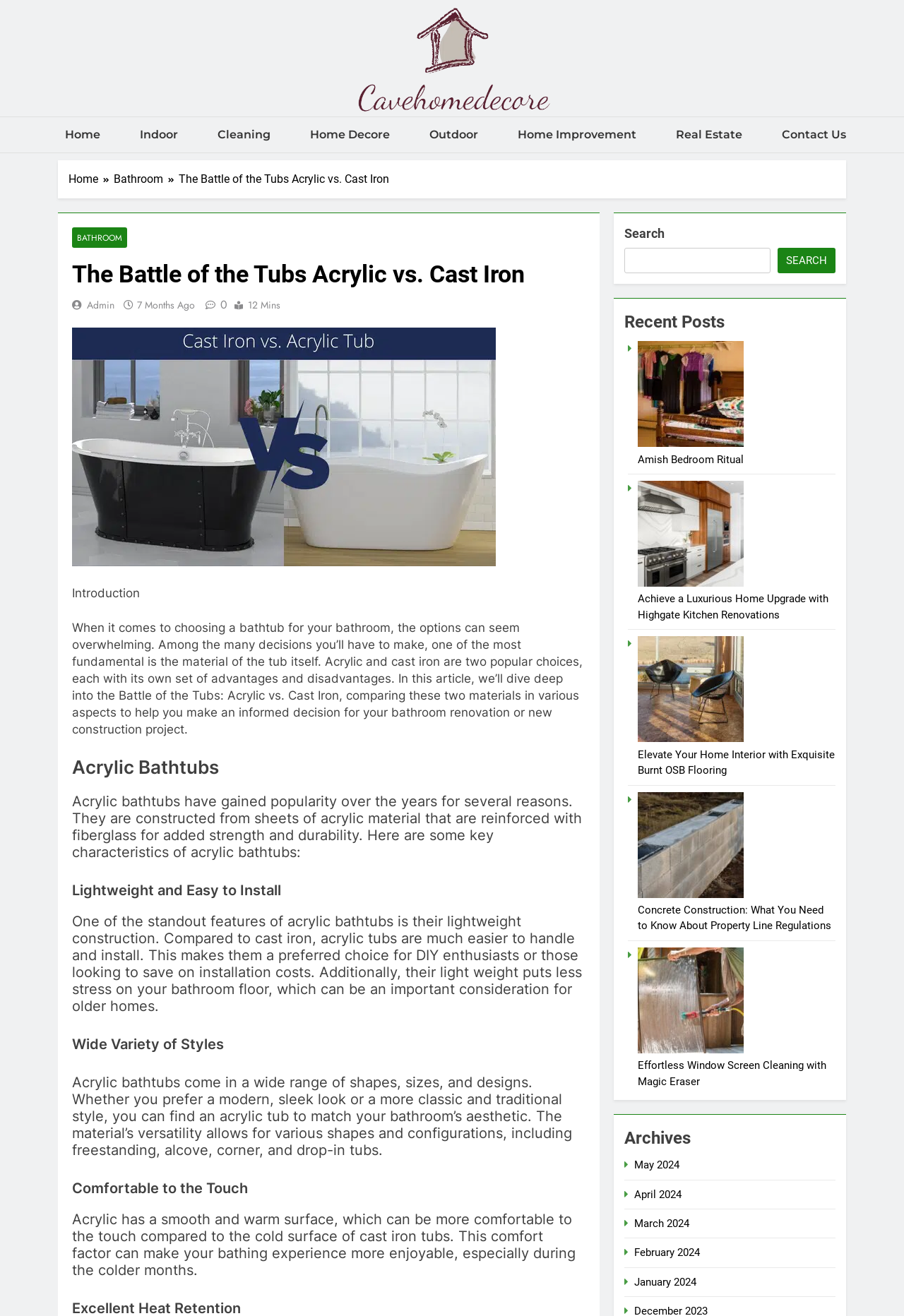What is the benefit of acrylic bathtubs? Examine the screenshot and reply using just one word or a brief phrase.

Lightweight and easy to install